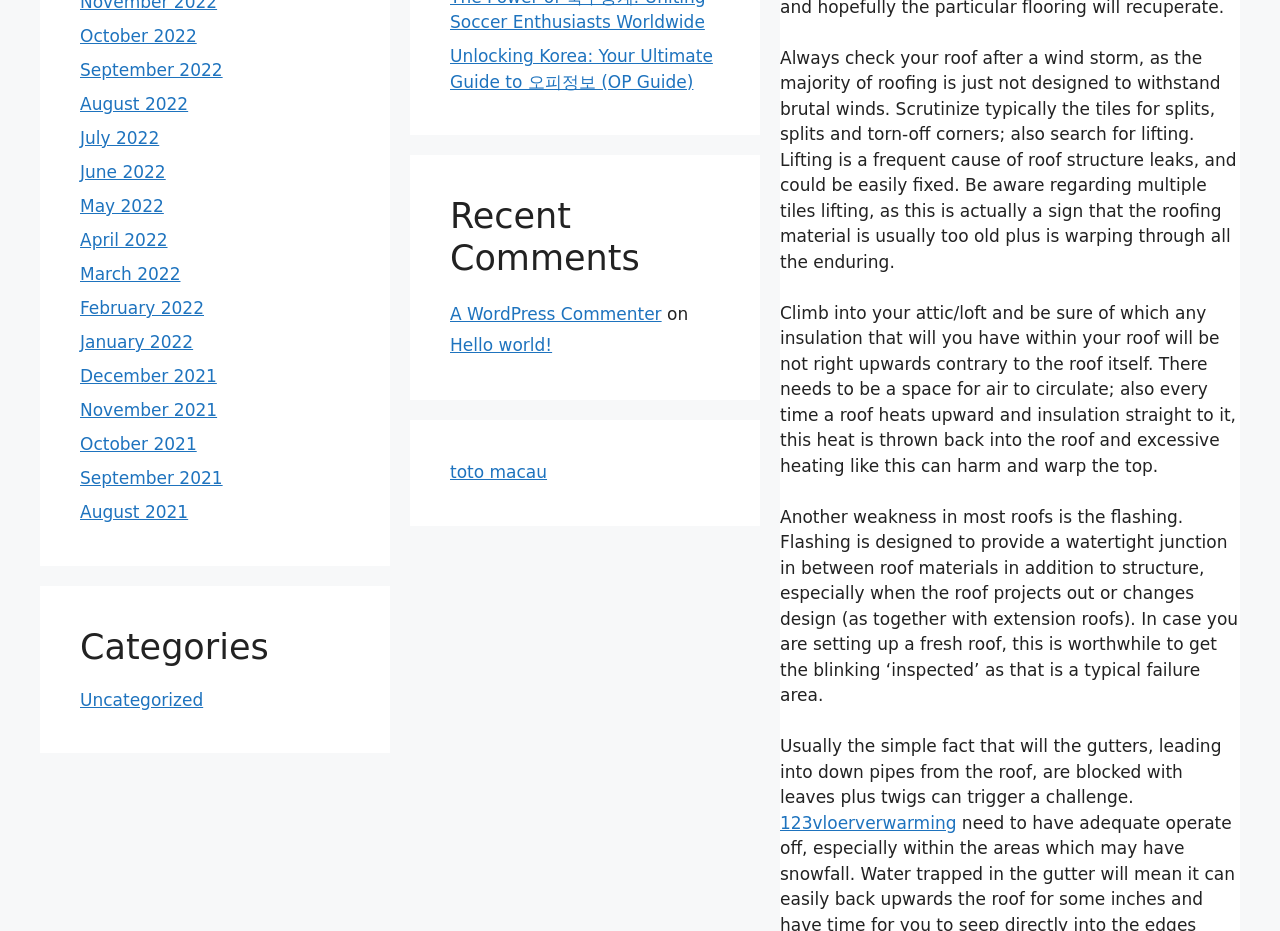Provide the bounding box coordinates, formatted as (top-left x, top-left y, bottom-right x, bottom-right y), with all values being floating point numbers between 0 and 1. Identify the bounding box of the UI element that matches the description: Uncategorized

[0.062, 0.741, 0.159, 0.762]